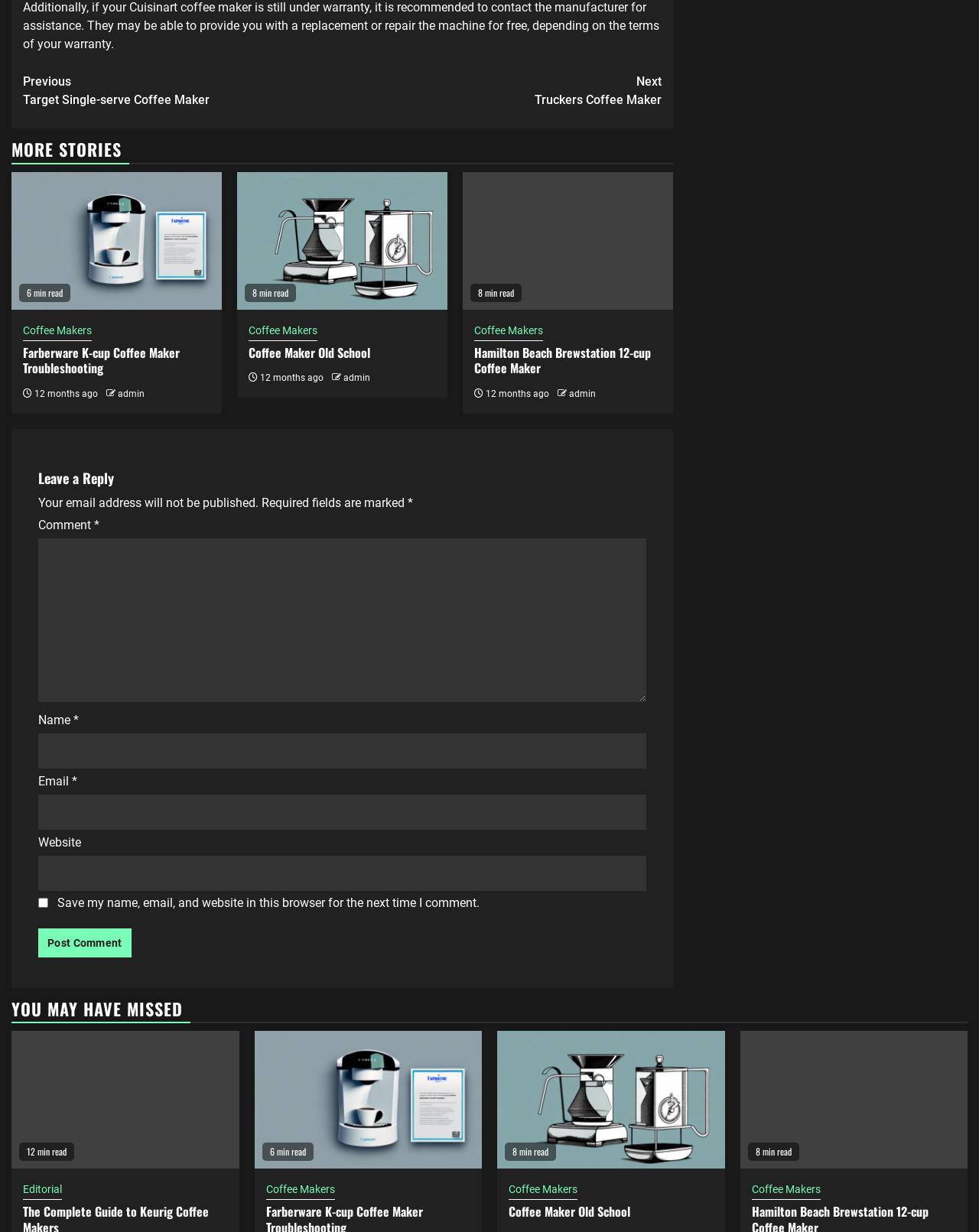Locate the bounding box coordinates of the area you need to click to fulfill this instruction: 'Check recent articles'. The coordinates must be in the form of four float numbers ranging from 0 to 1: [left, top, right, bottom].

None